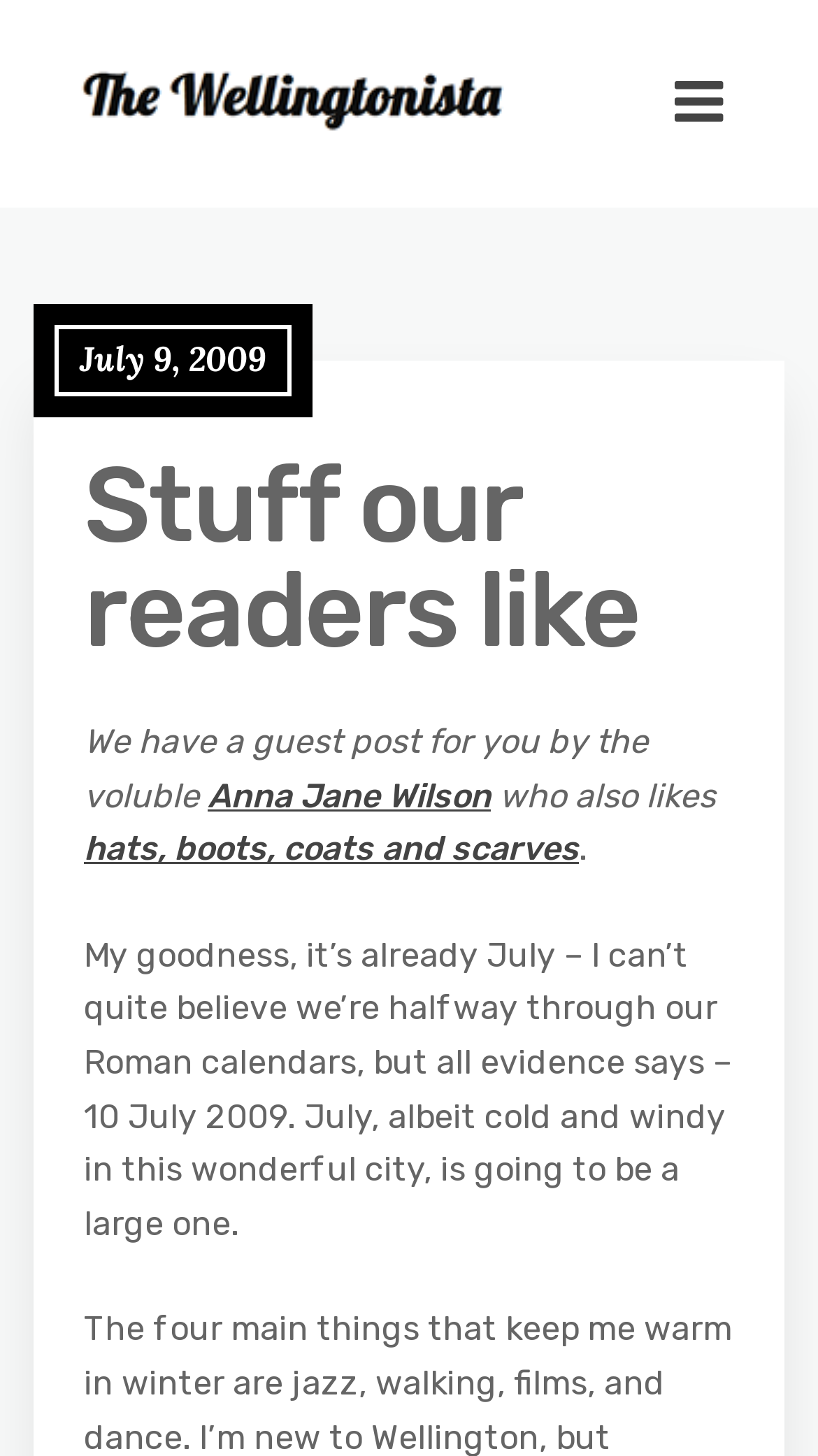Locate and generate the text content of the webpage's heading.

Stuff our readers like